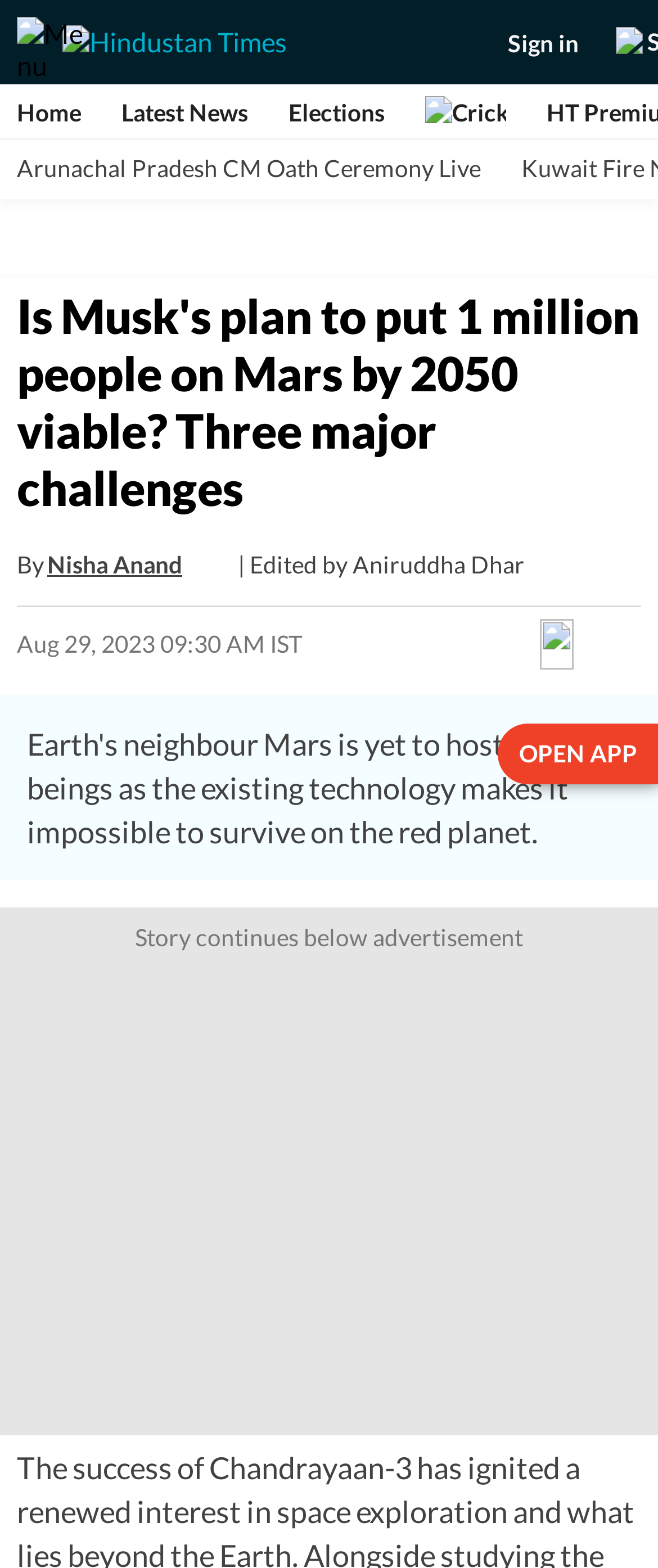Identify the bounding box coordinates of the specific part of the webpage to click to complete this instruction: "Sign in to your account".

[0.772, 0.018, 0.879, 0.036]